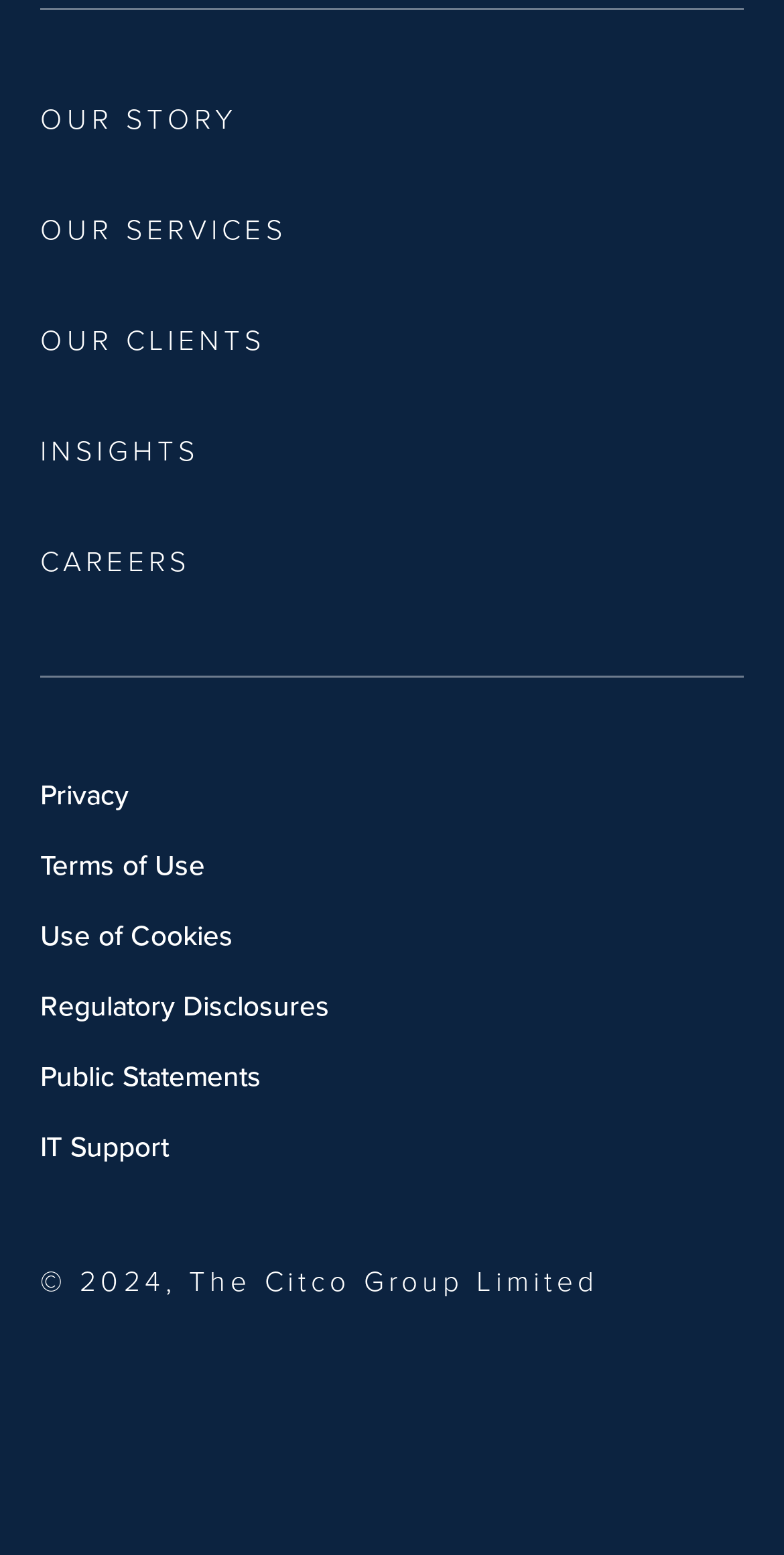Predict the bounding box for the UI component with the following description: "Our Story".

[0.051, 0.063, 0.304, 0.093]